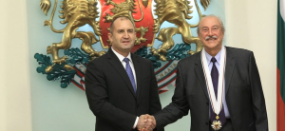Explain the image thoroughly, highlighting all key elements.

In this notable image, two figures are seen shaking hands, symbolizing a significant moment of recognition or achievement. The backdrop features the emblem of Bulgaria, signifying the country's official context and importance of the event. One individual is dressed formally in a black suit and tie, while the other sports a distinguished look with an award around his neck, indicating he has received a prestigious honor. The interaction conveys a sense of camaraderie and respect, likely in connection to the awarding of the "Orden Bulgaria," a mark of high merit. This moment underscores the values of excellence and acknowledgment within Bulgarian society.